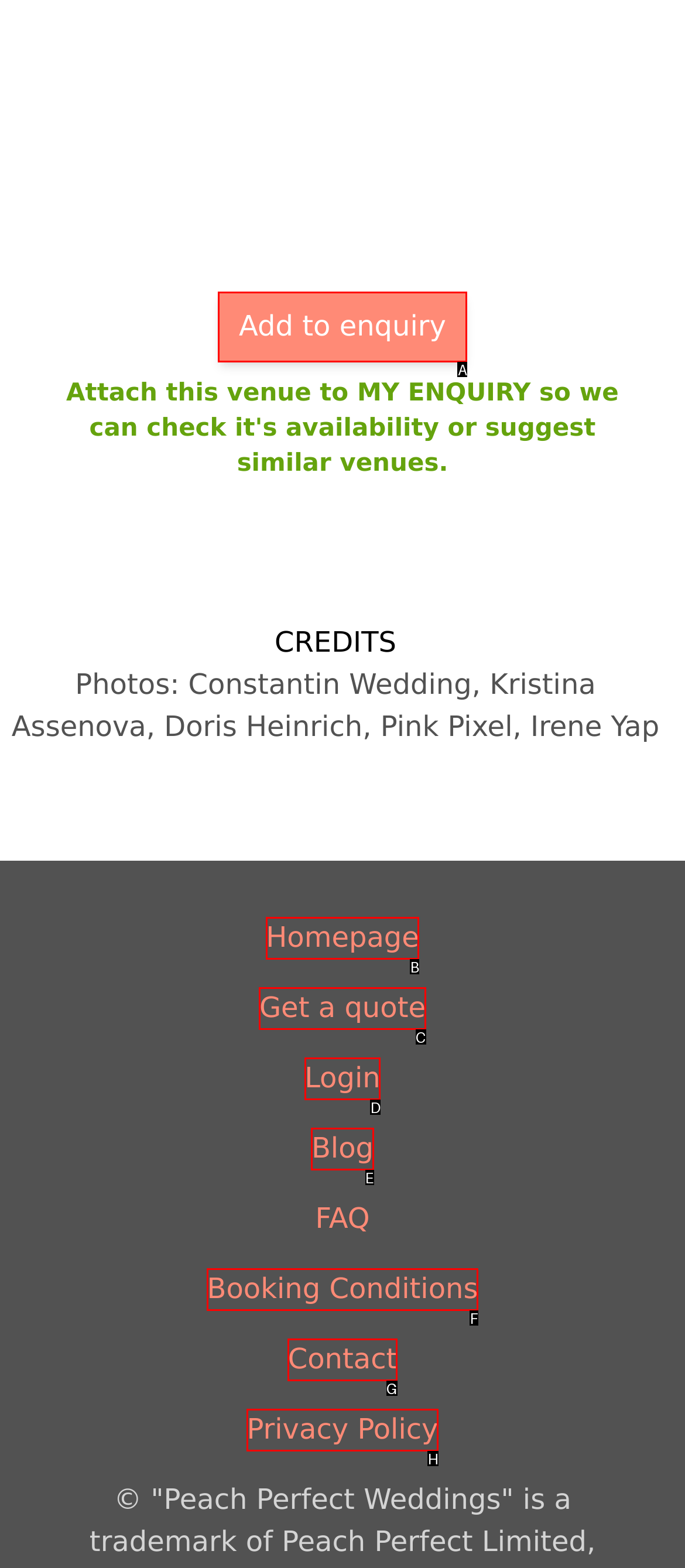Identify the UI element described as: Booking Conditions
Answer with the option's letter directly.

F